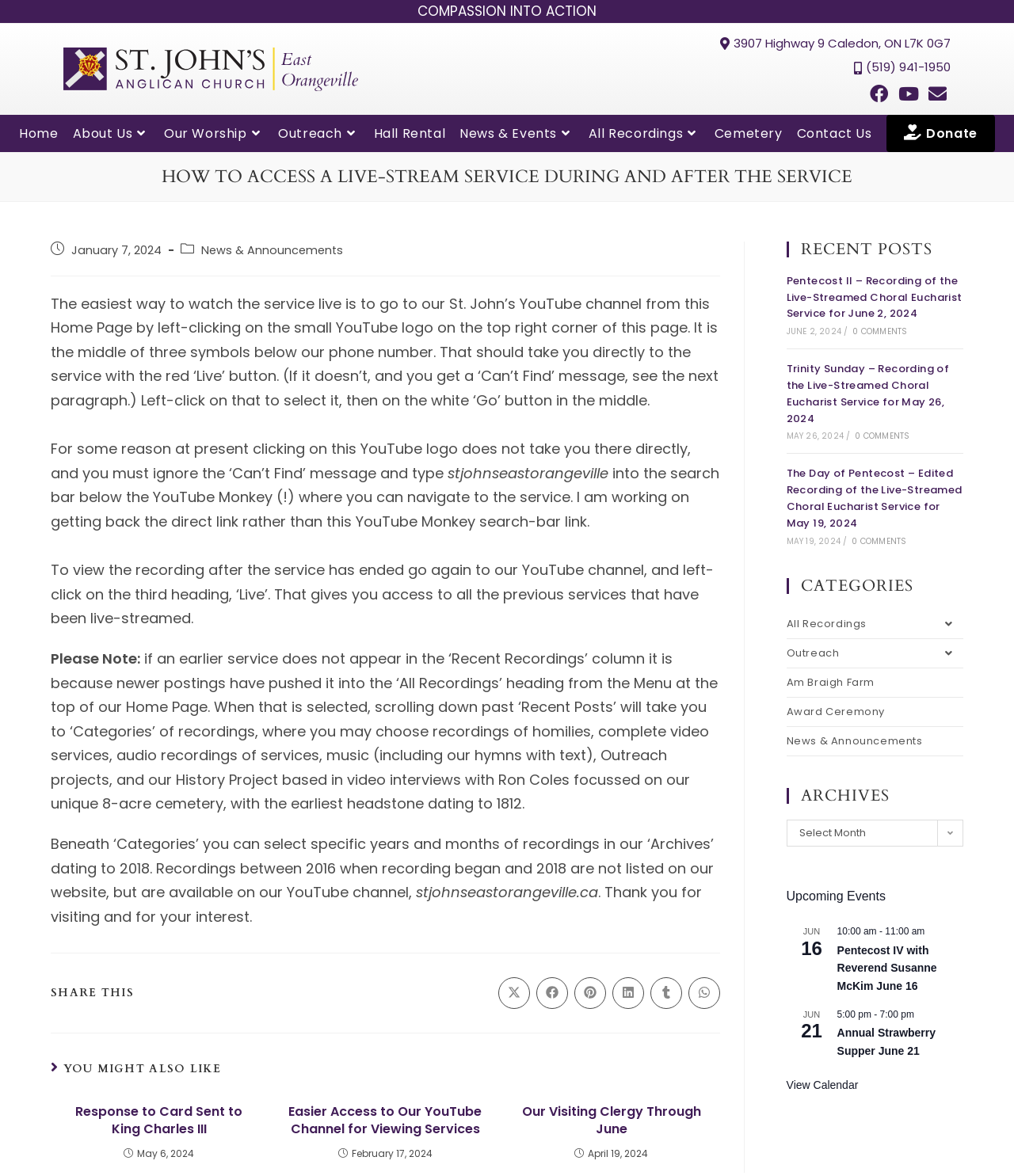Identify the bounding box coordinates of the clickable region to carry out the given instruction: "View the recent posts".

[0.775, 0.205, 0.95, 0.219]